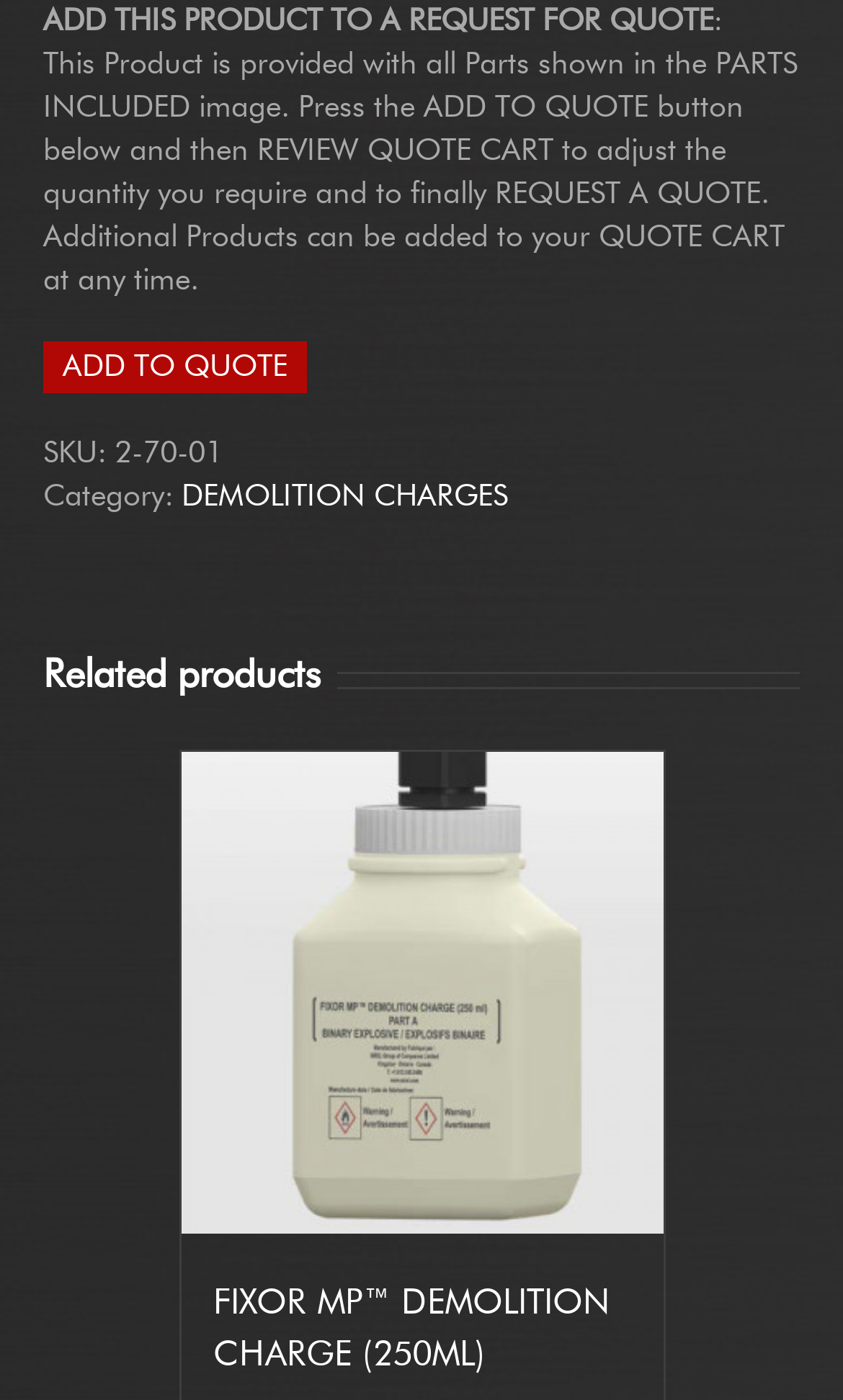What should I do to request a quote?
Please provide a single word or phrase based on the screenshot.

Press the ADD TO QUOTE button